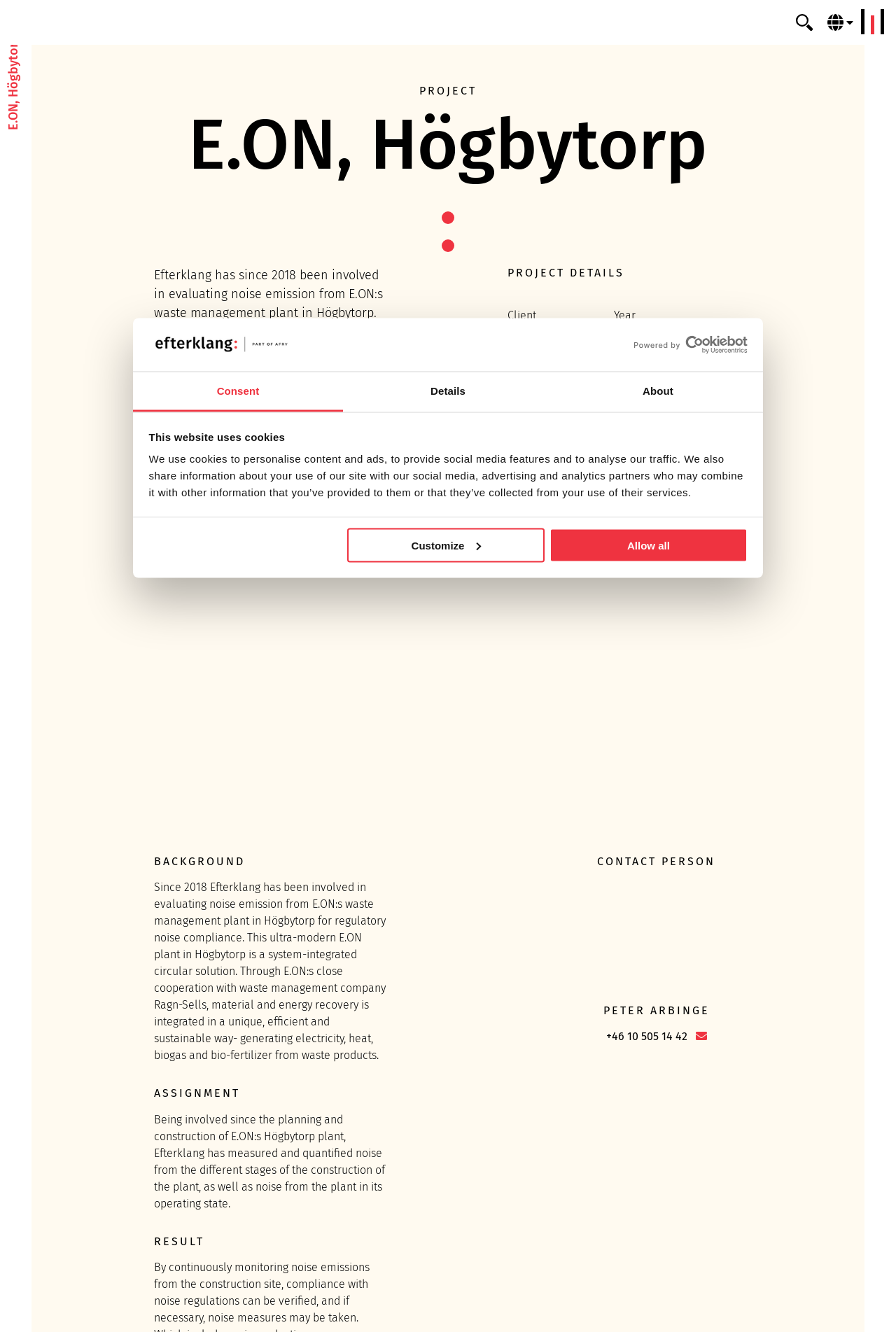What is the name of the waste management company cooperating with E.ON?
Using the image, respond with a single word or phrase.

Ragn-Sells